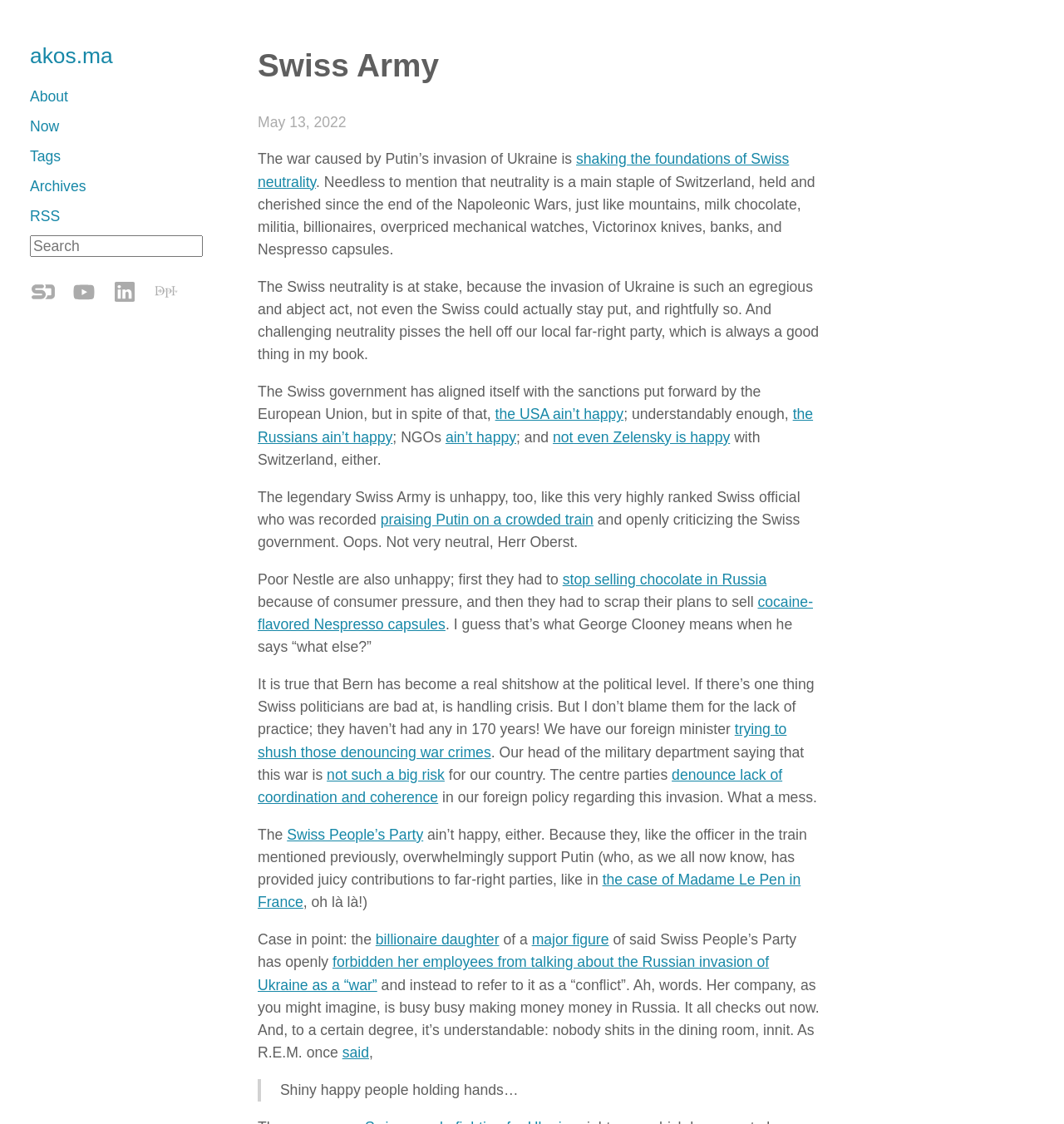What is the date of the article?
Using the image, give a concise answer in the form of a single word or short phrase.

May 13, 2022